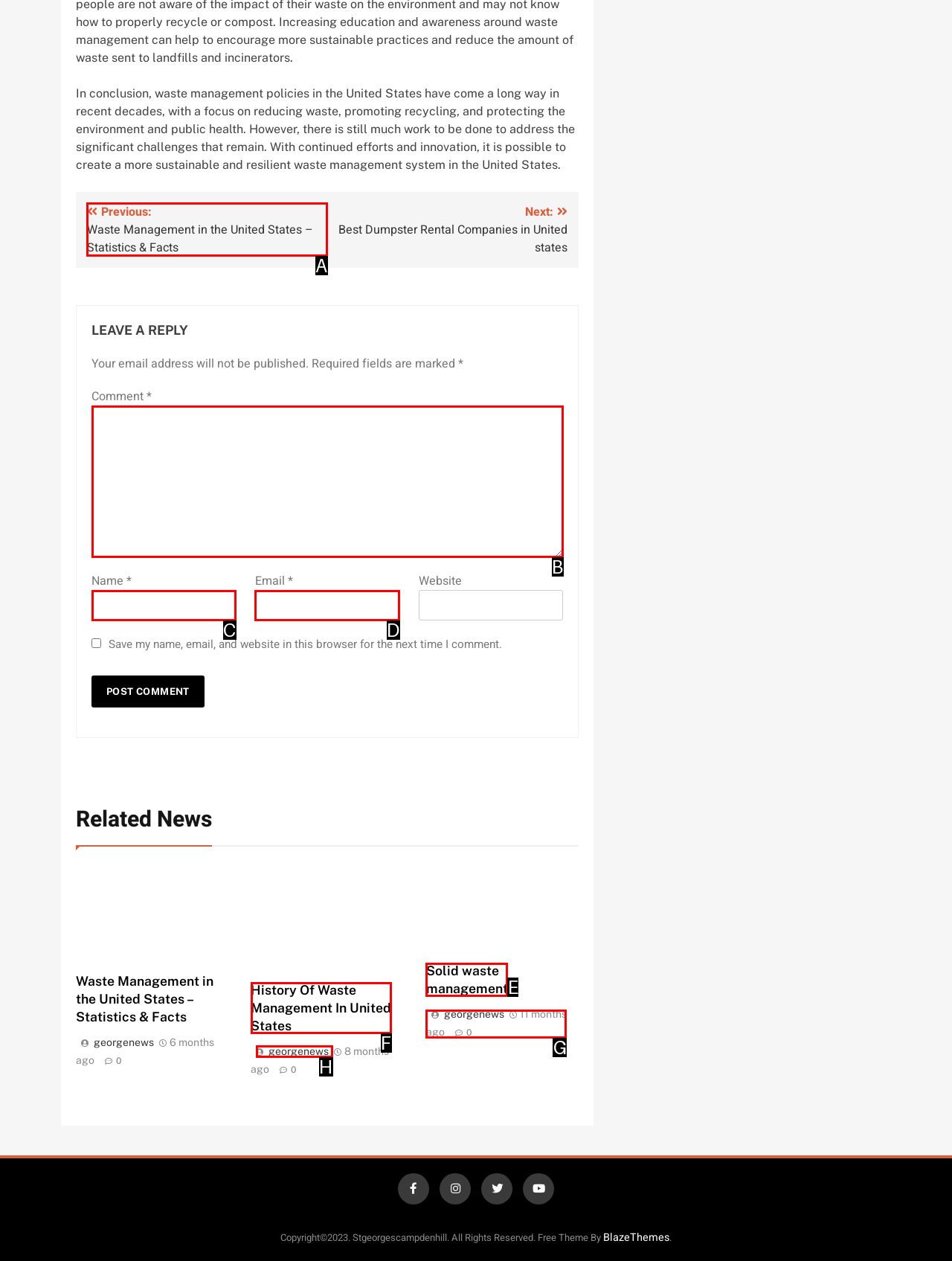Choose the HTML element to click for this instruction: Click previous post Answer with the letter of the correct choice from the given options.

A